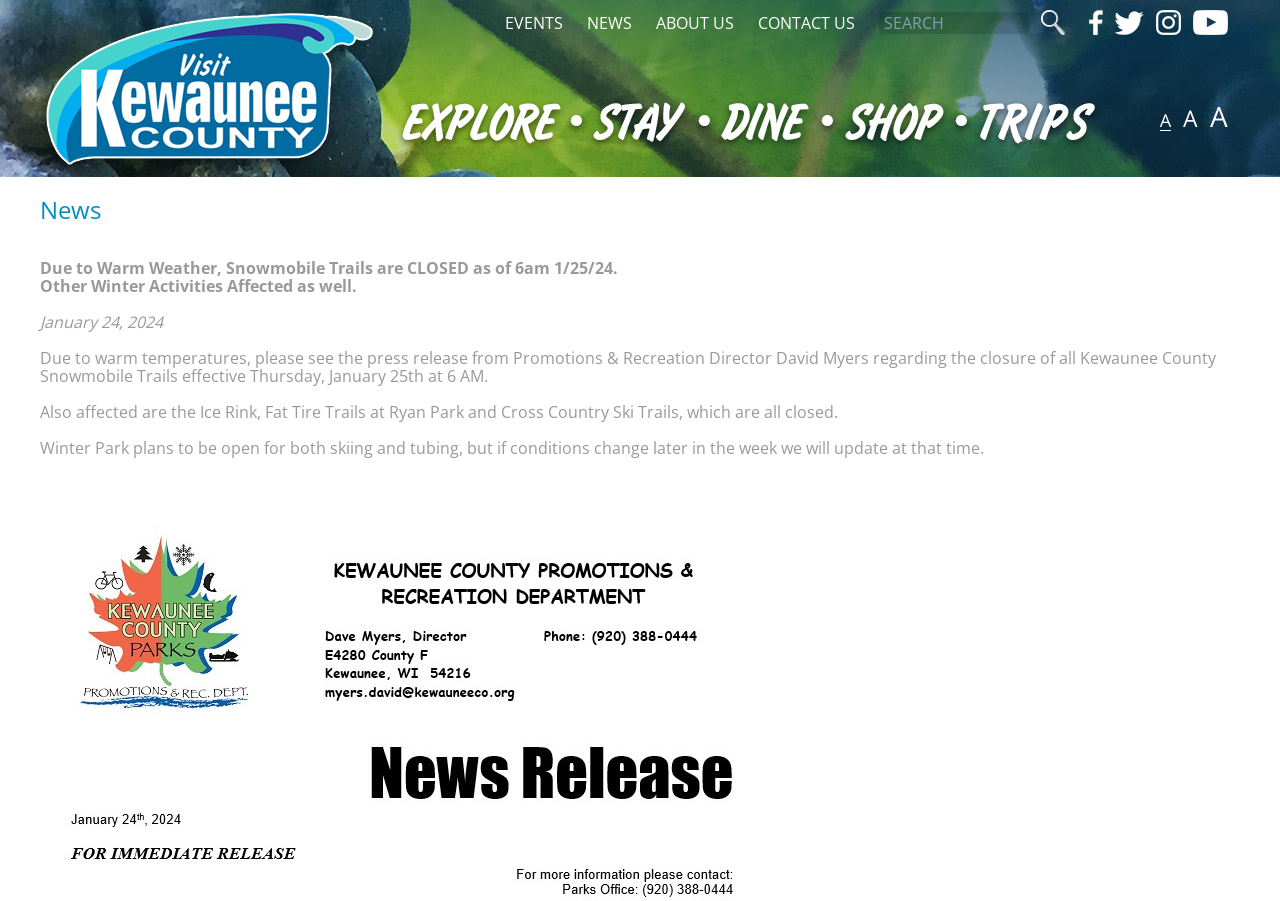Extract the bounding box of the UI element described as: "CONTACT US".

[0.592, 0.013, 0.668, 0.037]